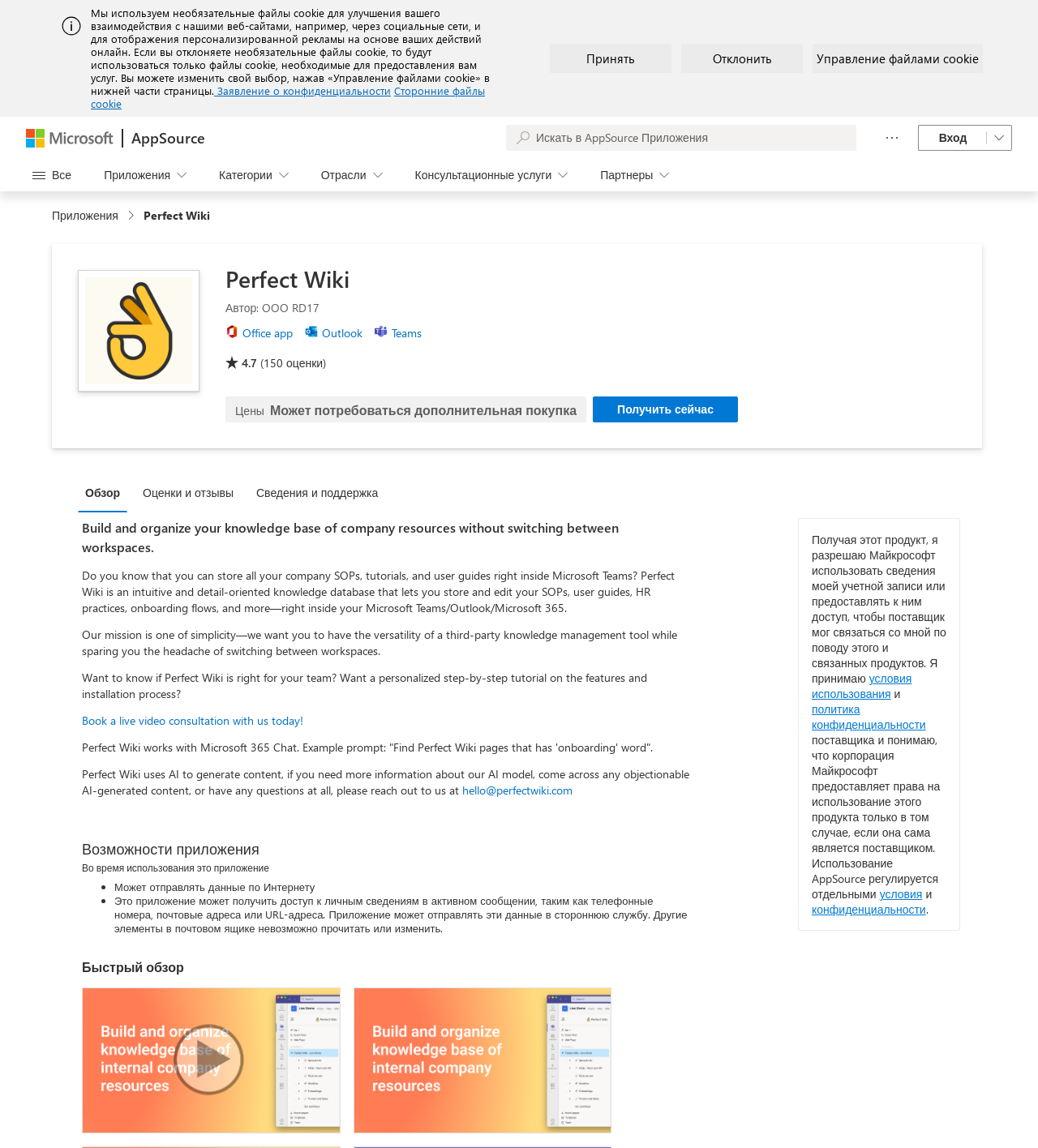Using a single word or phrase, answer the following question: 
What is the contact email of the application provider?

hello@perfectwiki.com